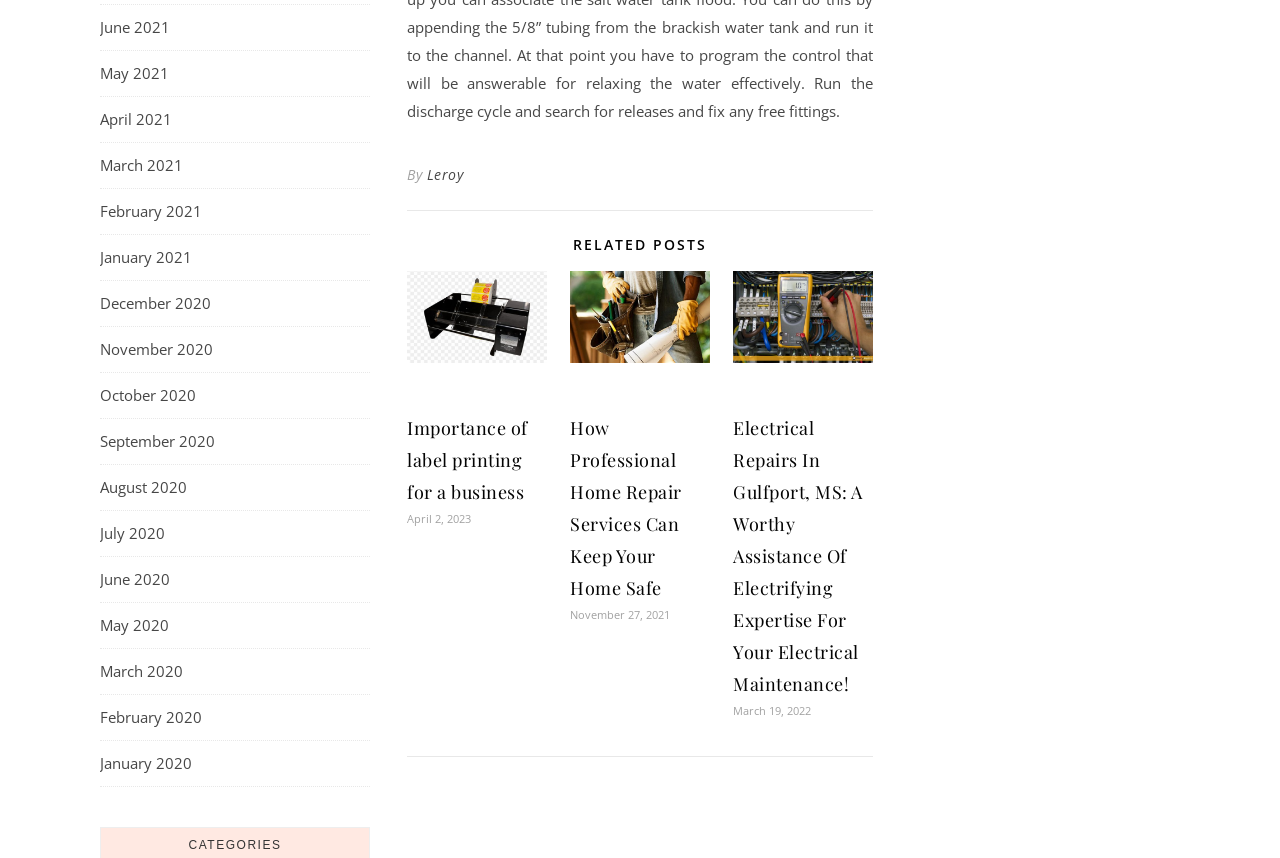Find the bounding box coordinates for the UI element that matches this description: "October 2020".

[0.078, 0.435, 0.153, 0.487]